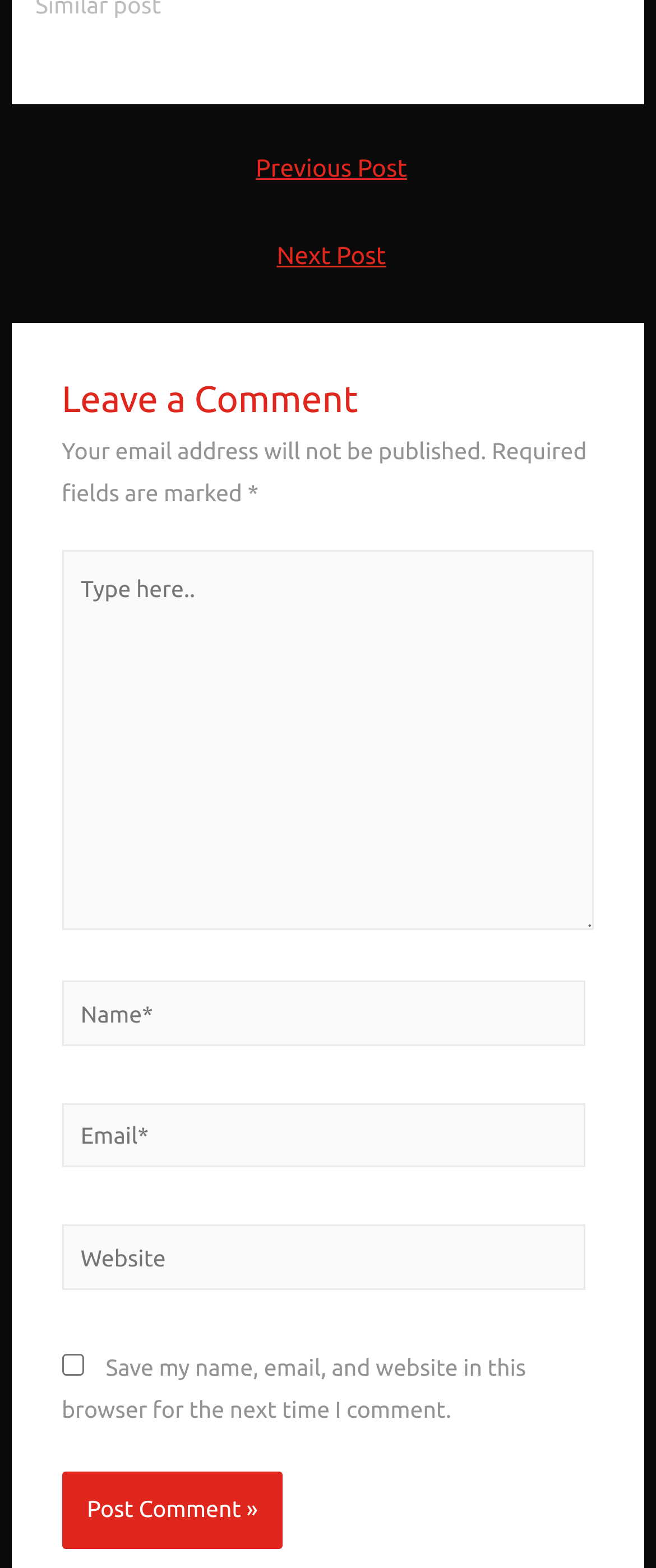Using the image as a reference, answer the following question in as much detail as possible:
What is the text above the comment form?

The text 'Leave a Comment' is a heading above the comment form, indicating that the form is for leaving a comment on the current post.